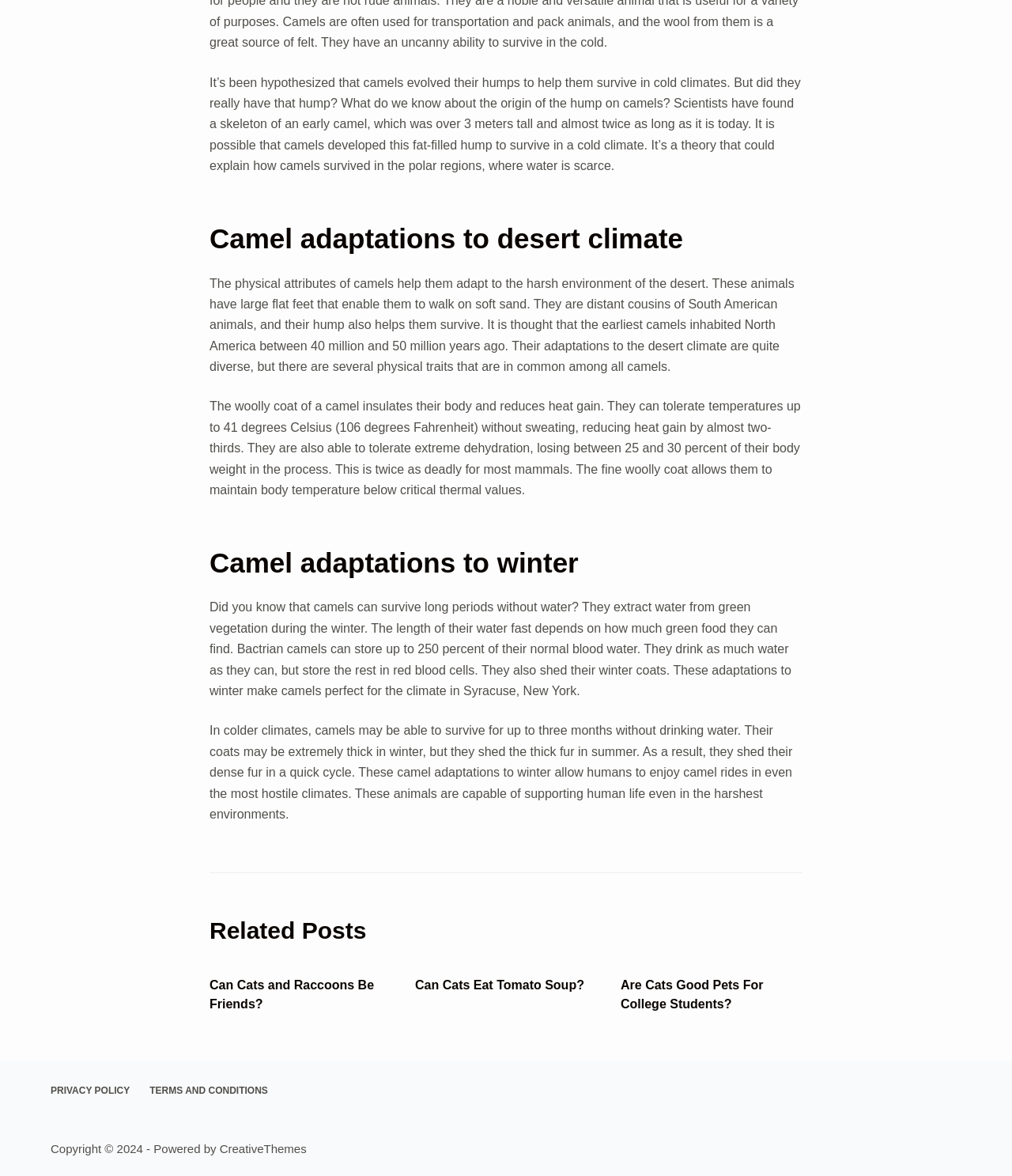Give a one-word or phrase response to the following question: What is the main topic of the webpage?

Camel adaptations